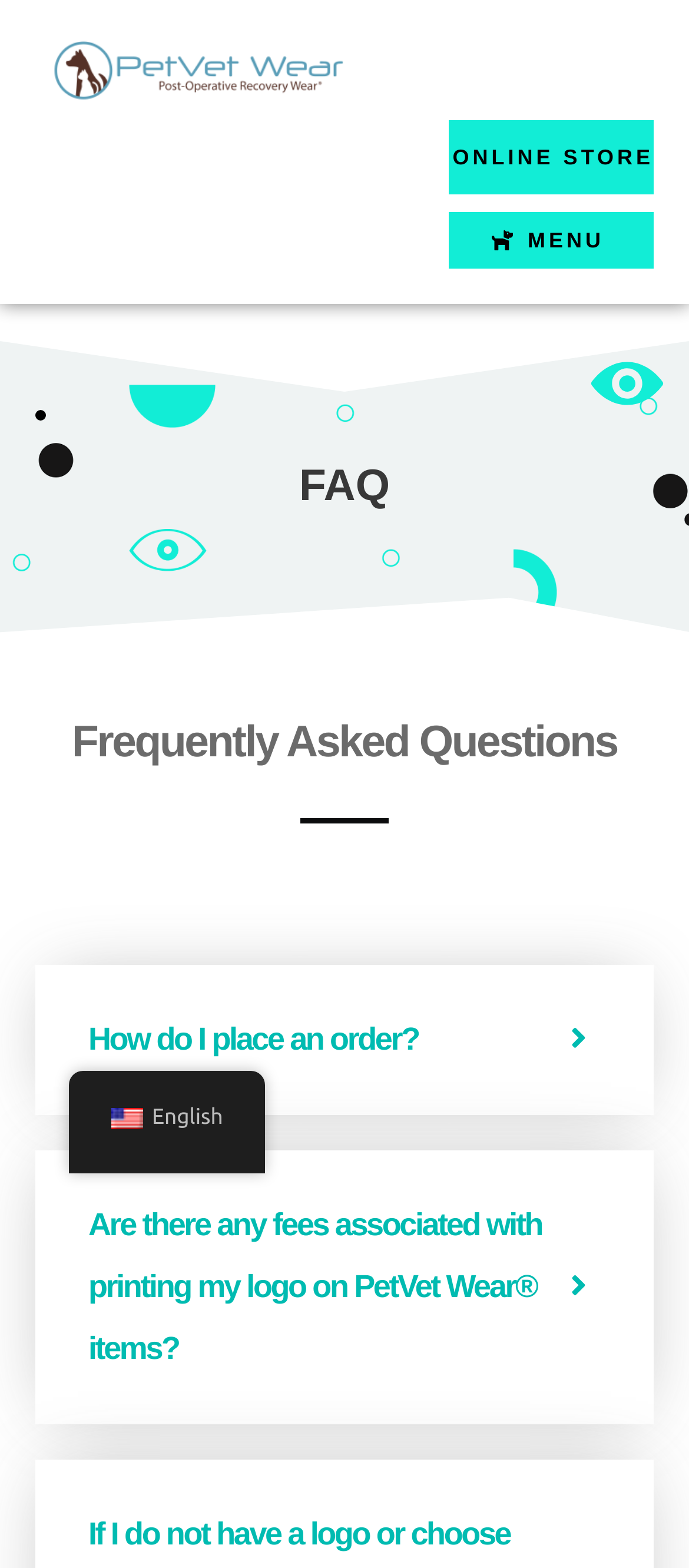Using a single word or phrase, answer the following question: 
What is the purpose of the website?

Selling products to veterinary clinics and hospitals